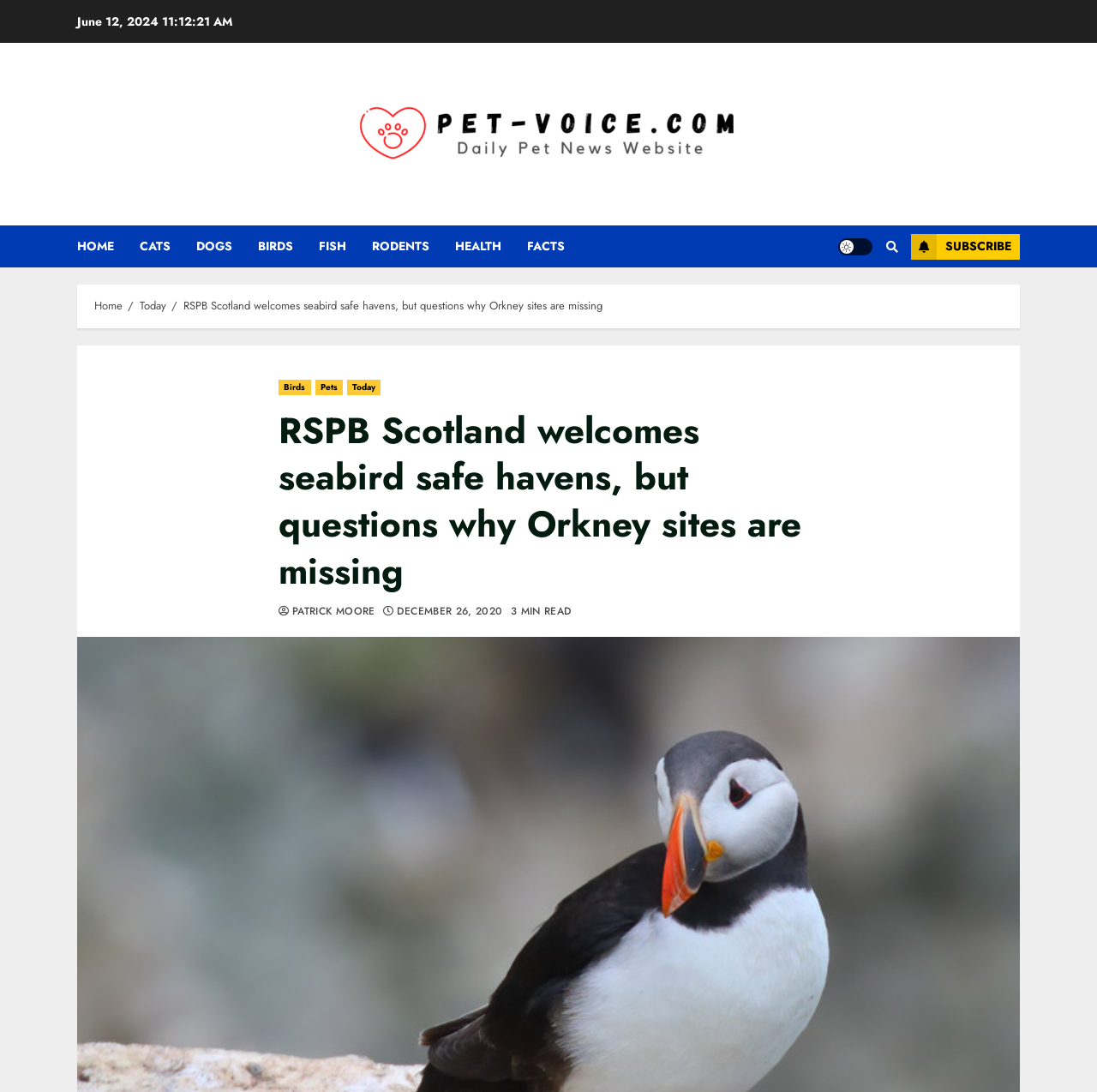Please find the bounding box for the UI component described as follows: "alt="Pet Voice"".

[0.3, 0.063, 0.7, 0.183]